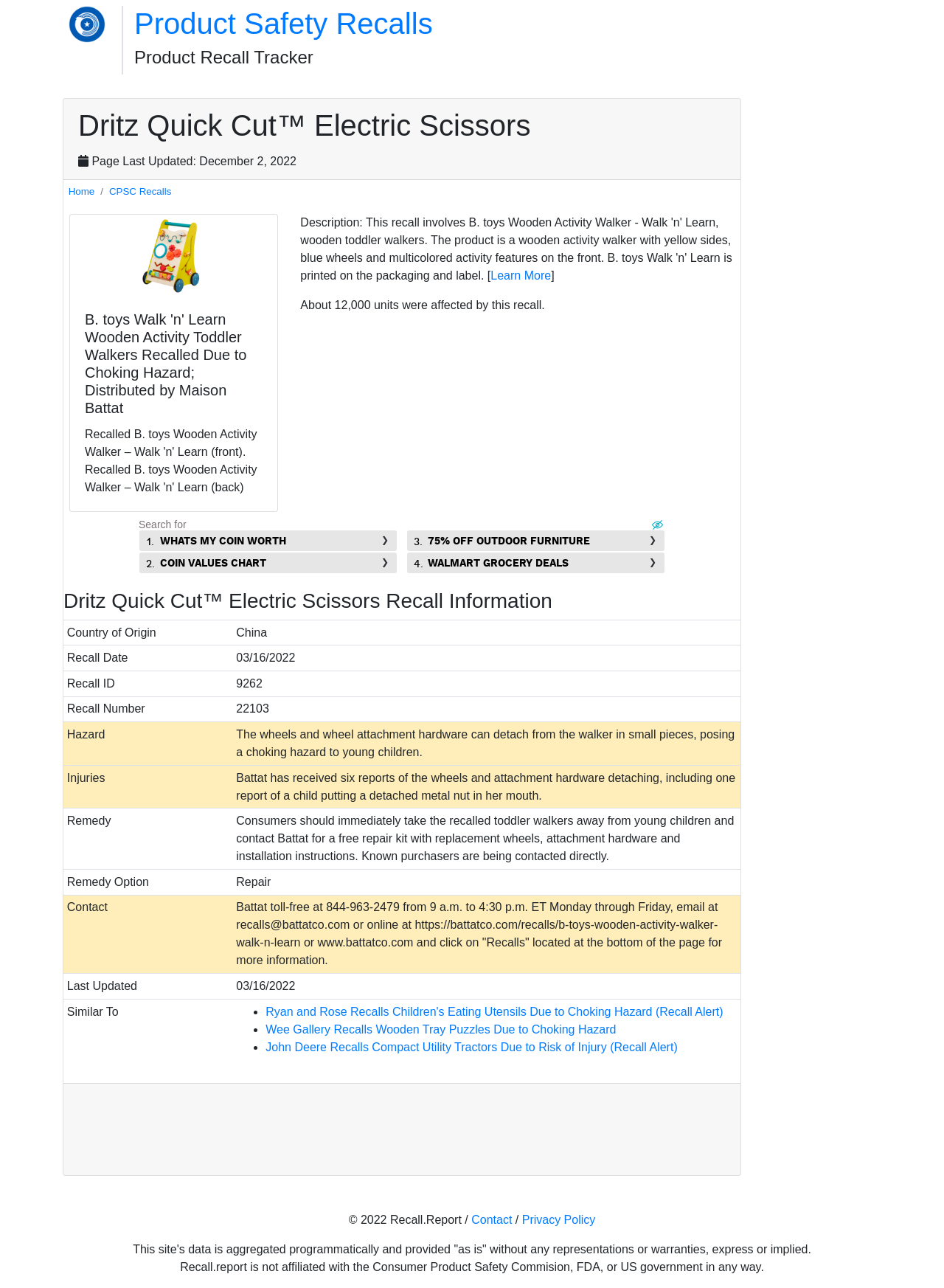What is the remedy for the recalled product?
Examine the image closely and answer the question with as much detail as possible.

I found the answer by reading the text 'Consumers should immediately take the recalled toddler walkers away from young children and contact Battat for a free repair kit with replacement wheels, attachment hardware and installation instructions.' which is located in the table under the heading 'Dritz Quick Cut Electric Scissors Recall Information'.